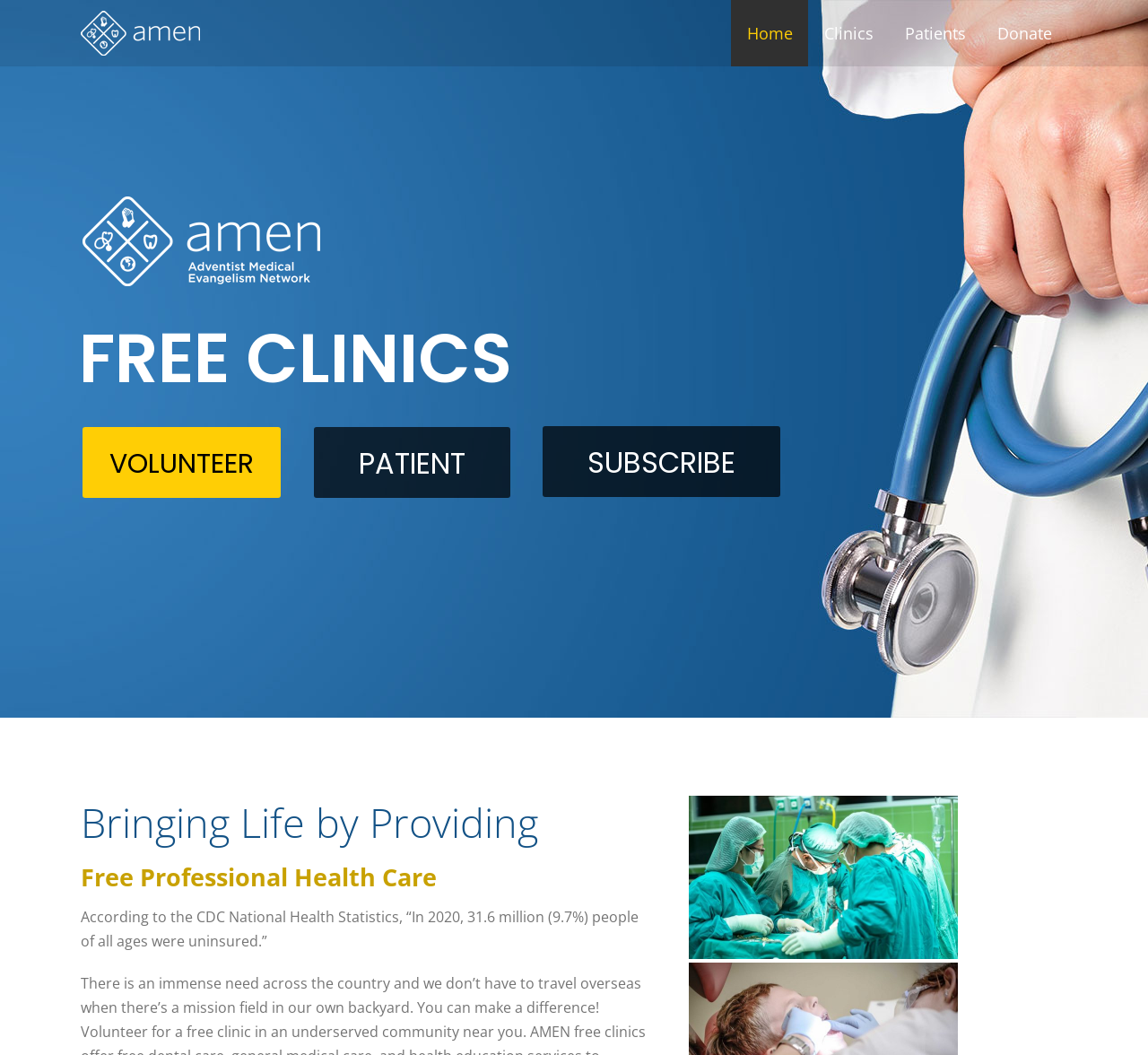Please find the bounding box coordinates for the clickable element needed to perform this instruction: "Login or register".

None